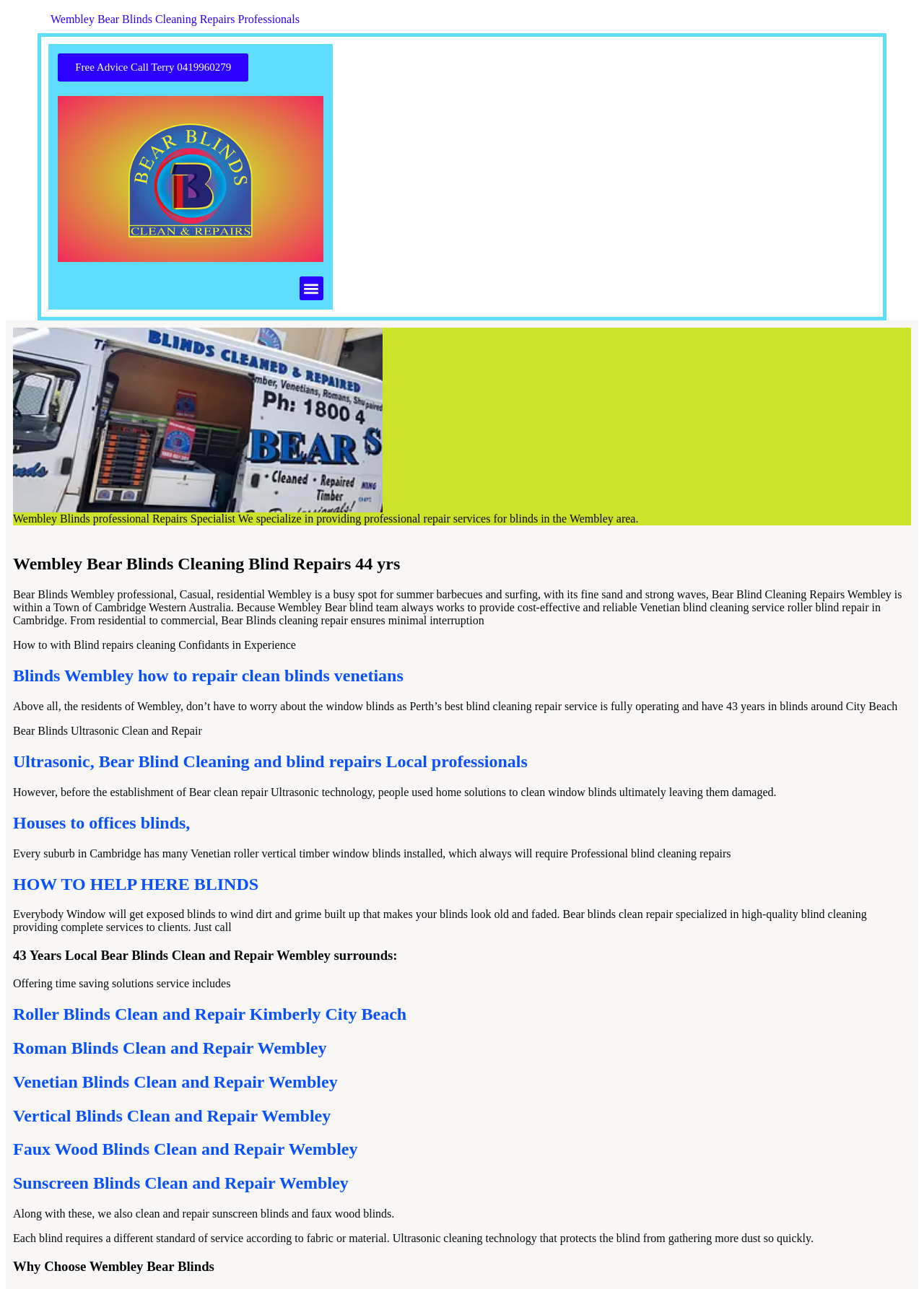How many years of experience does Bear Blinds have?
Answer the question in a detailed and comprehensive manner.

I found this information by reading the heading '43 Years Local Bear Blinds Clean and Repair Wembley surrounds:' which is located near the bottom of the webpage, indicating that it's an important piece of information about the company's experience.